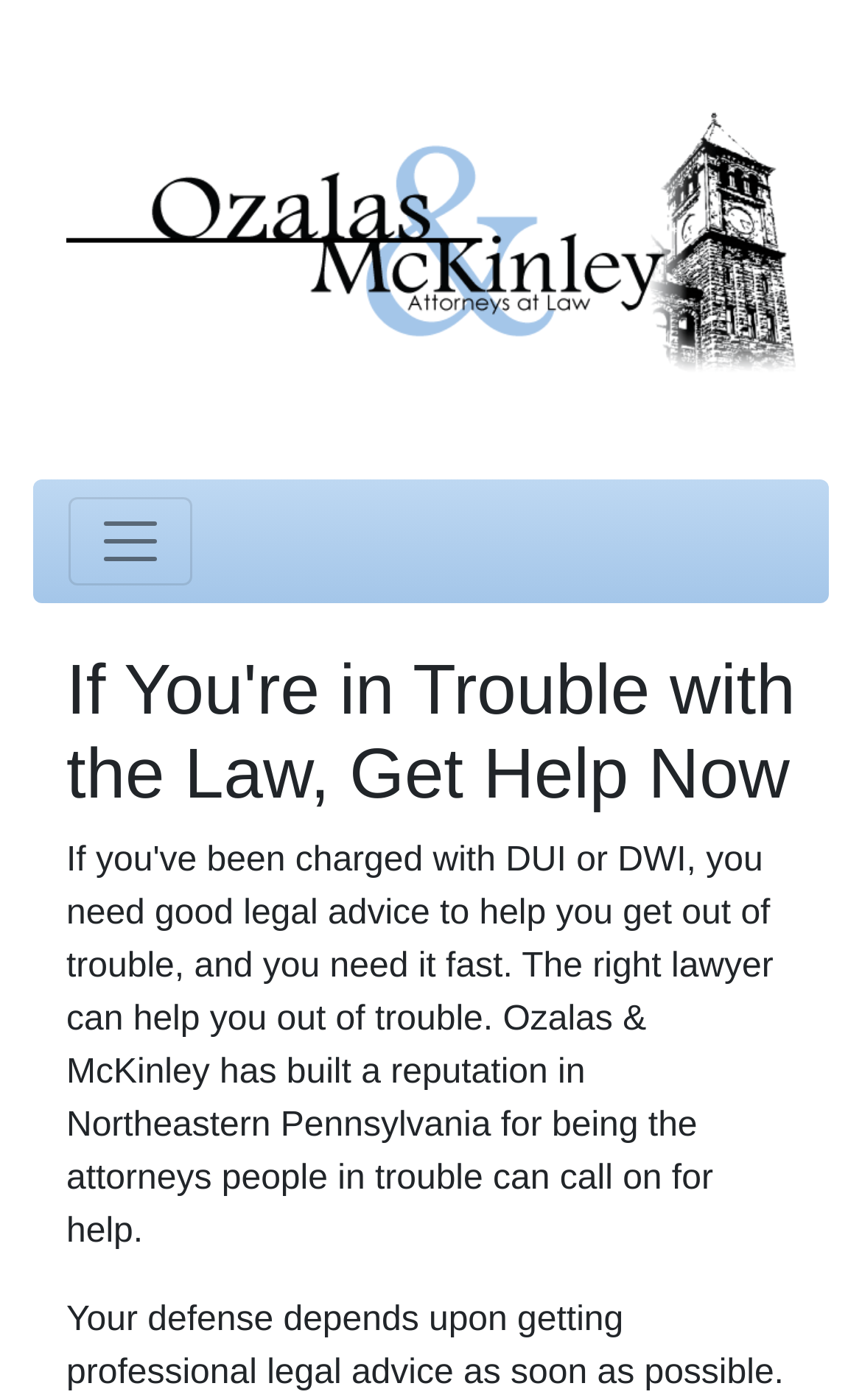Locate the bounding box coordinates of the UI element described by: "aria-label="Toggle navigation"". The bounding box coordinates should consist of four float numbers between 0 and 1, i.e., [left, top, right, bottom].

[0.079, 0.355, 0.223, 0.418]